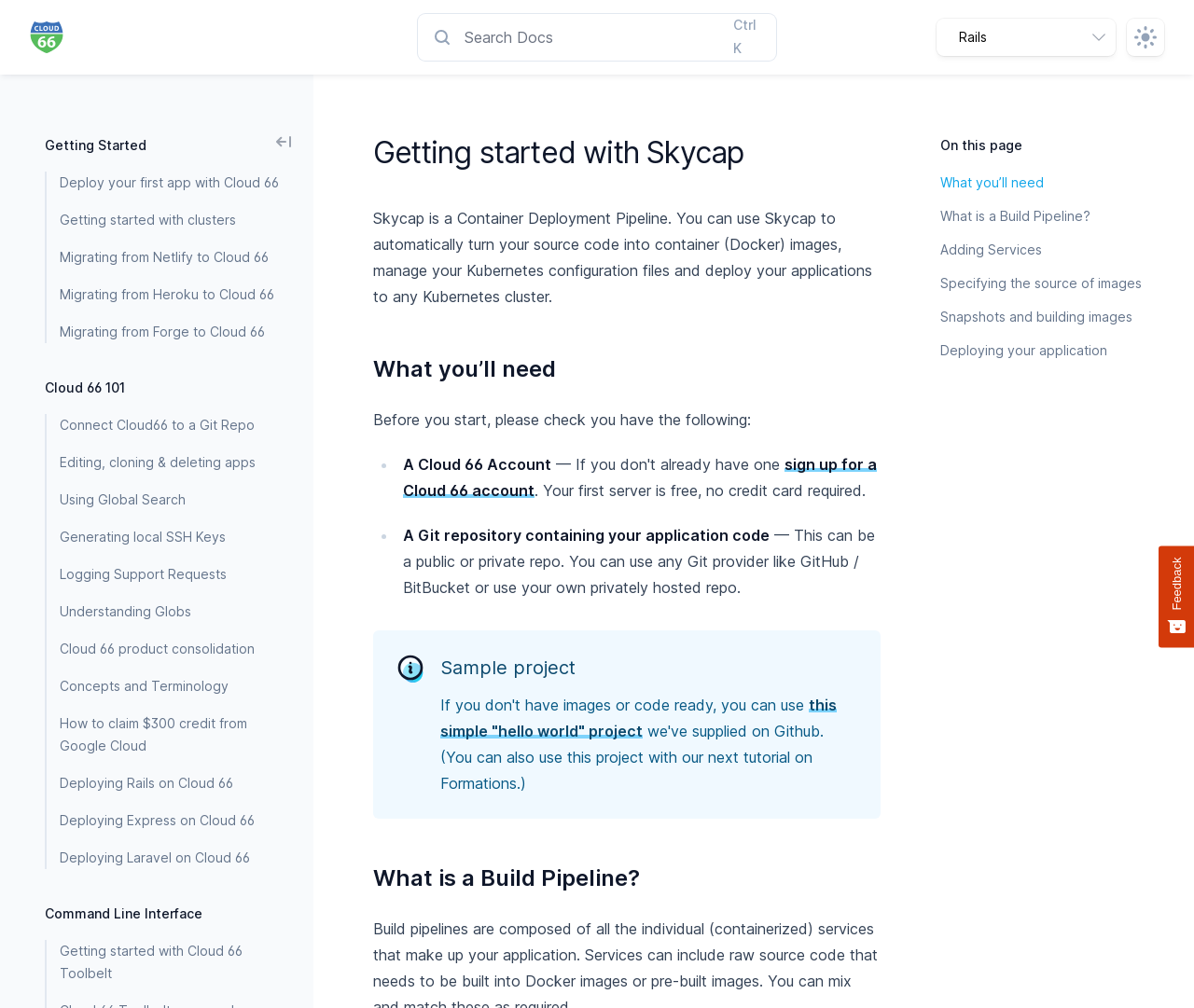Please specify the bounding box coordinates of the element that should be clicked to execute the given instruction: 'Learn about deploying Rails'. Ensure the coordinates are four float numbers between 0 and 1, expressed as [left, top, right, bottom].

[0.784, 0.019, 0.934, 0.056]